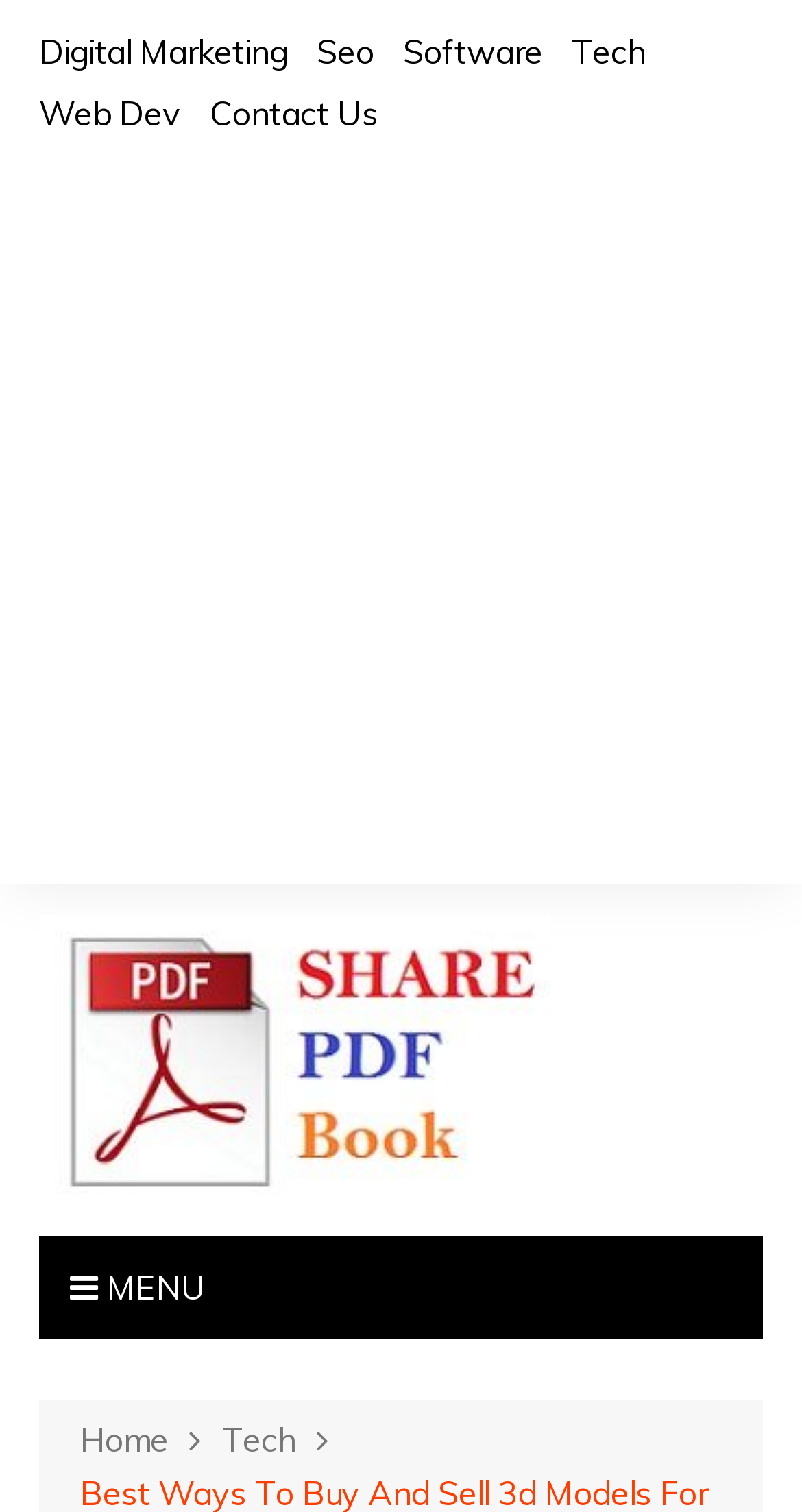How many submenus are under the MENU button?
Give a one-word or short-phrase answer derived from the screenshot.

2